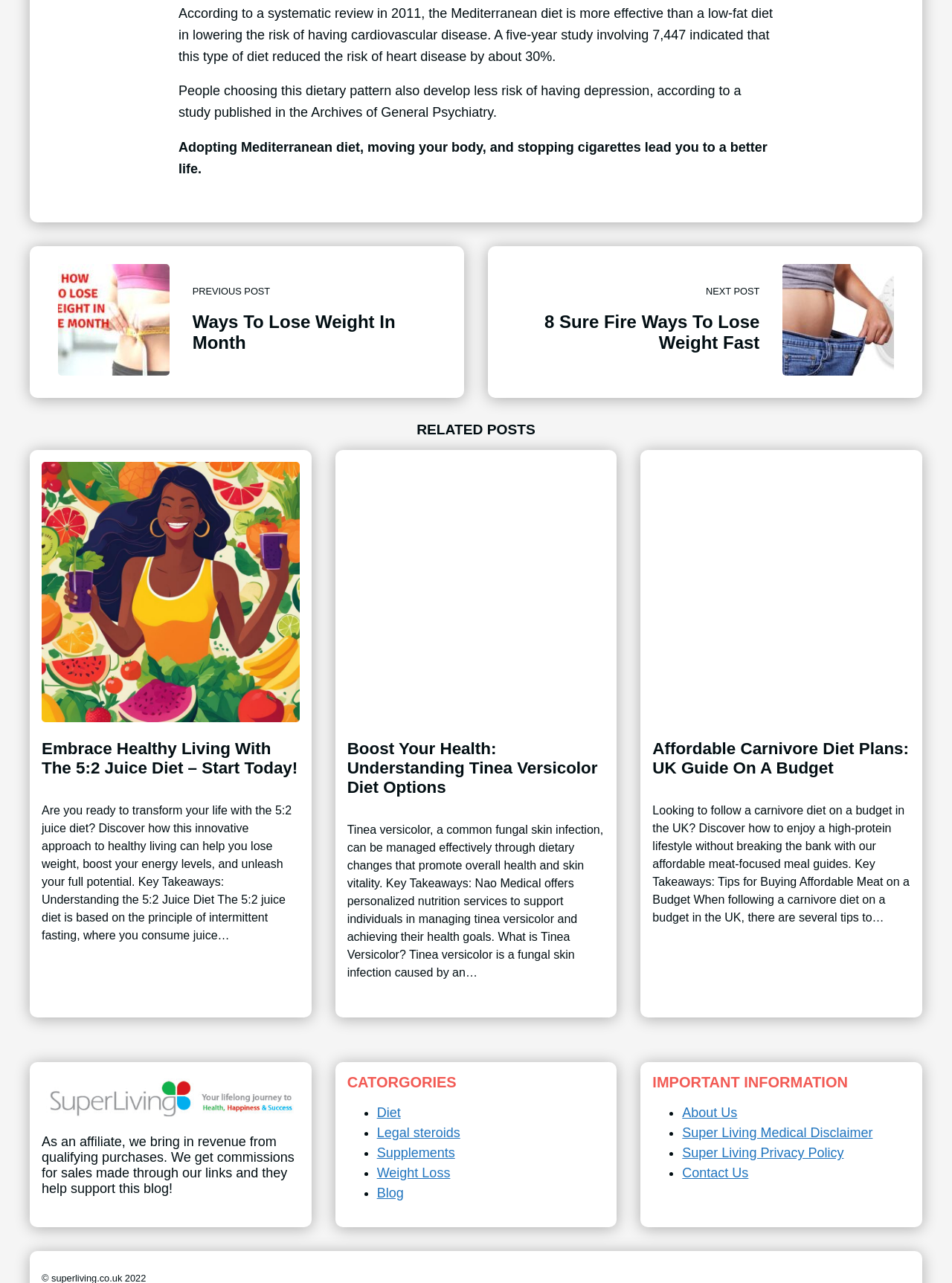What is the topic of the article linked to '5:2 juice diet'?
Based on the image, please offer an in-depth response to the question.

The link to '5:2 juice diet' appears to be an article about the 5:2 juice diet, which is a type of diet that involves intermittent fasting and juice consumption, with the article likely providing more information on how to follow this diet and its potential benefits.